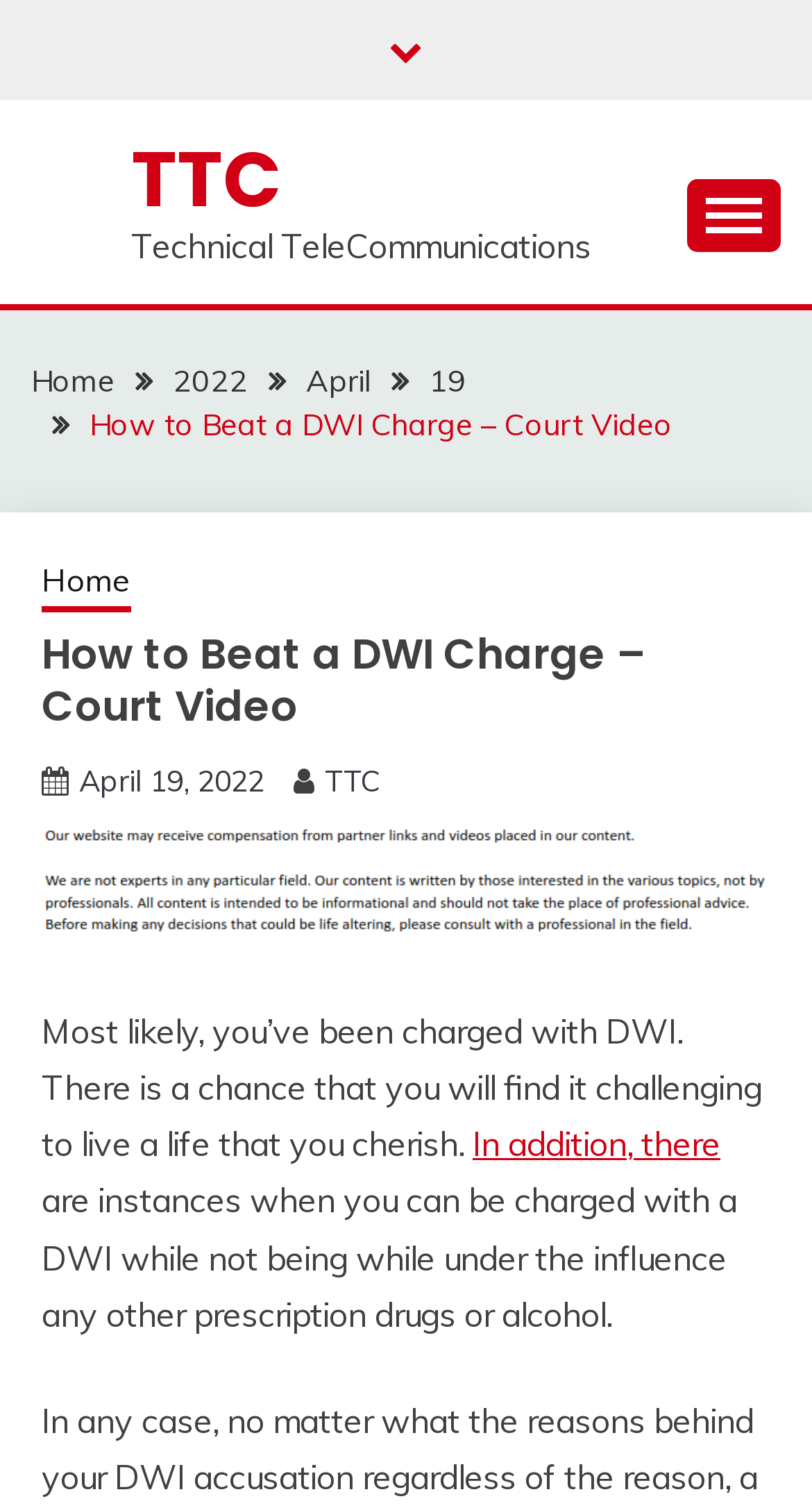Using the webpage screenshot, locate the HTML element that fits the following description and provide its bounding box: "April 19, 2022".

[0.097, 0.505, 0.326, 0.53]